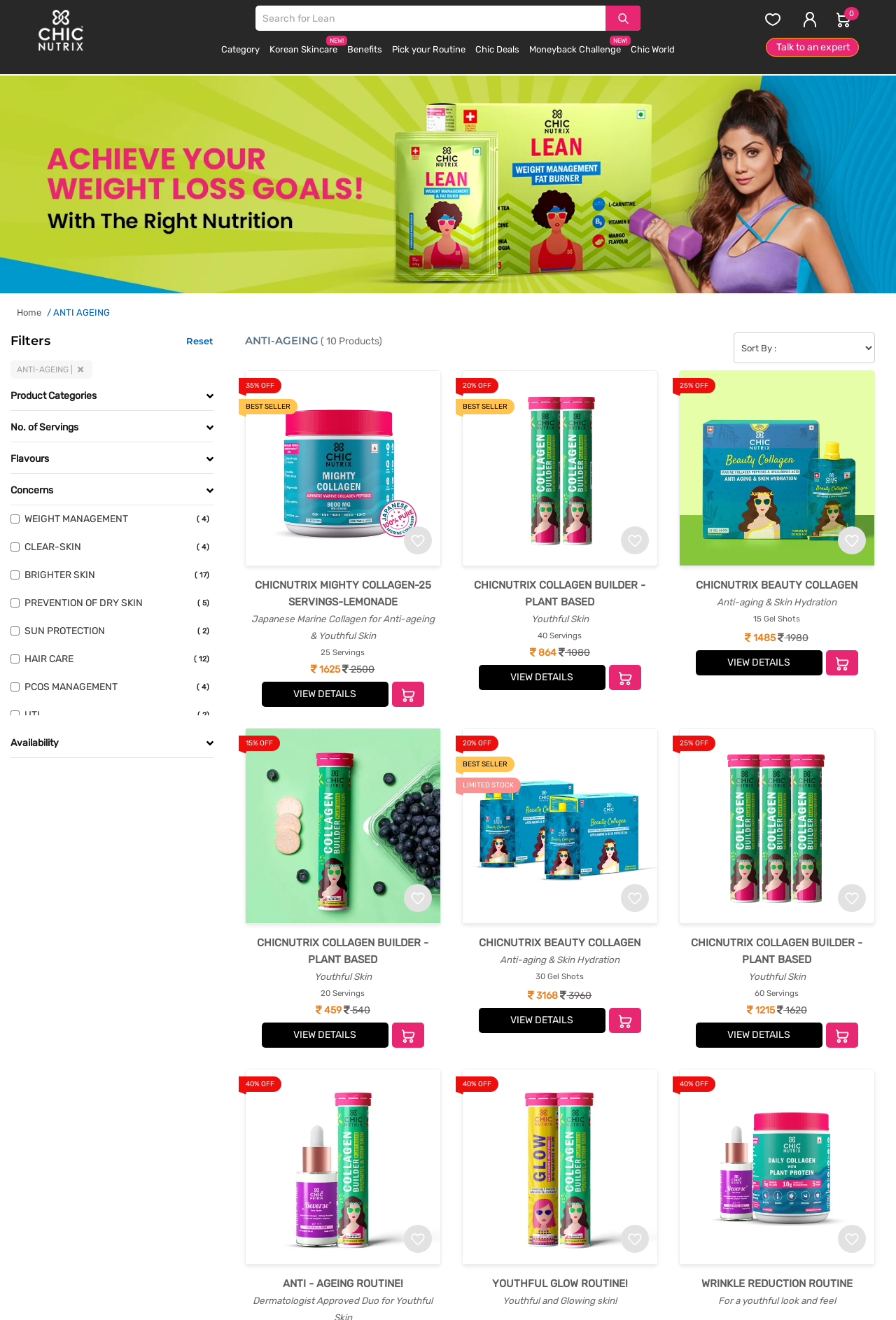Determine the coordinates of the bounding box for the clickable area needed to execute this instruction: "Add Chicnutrix Collagen Builder to favorites".

[0.693, 0.399, 0.724, 0.42]